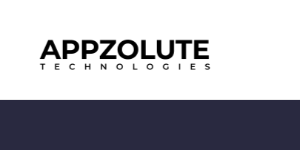Answer succinctly with a single word or phrase:
What is the color of the background?

White